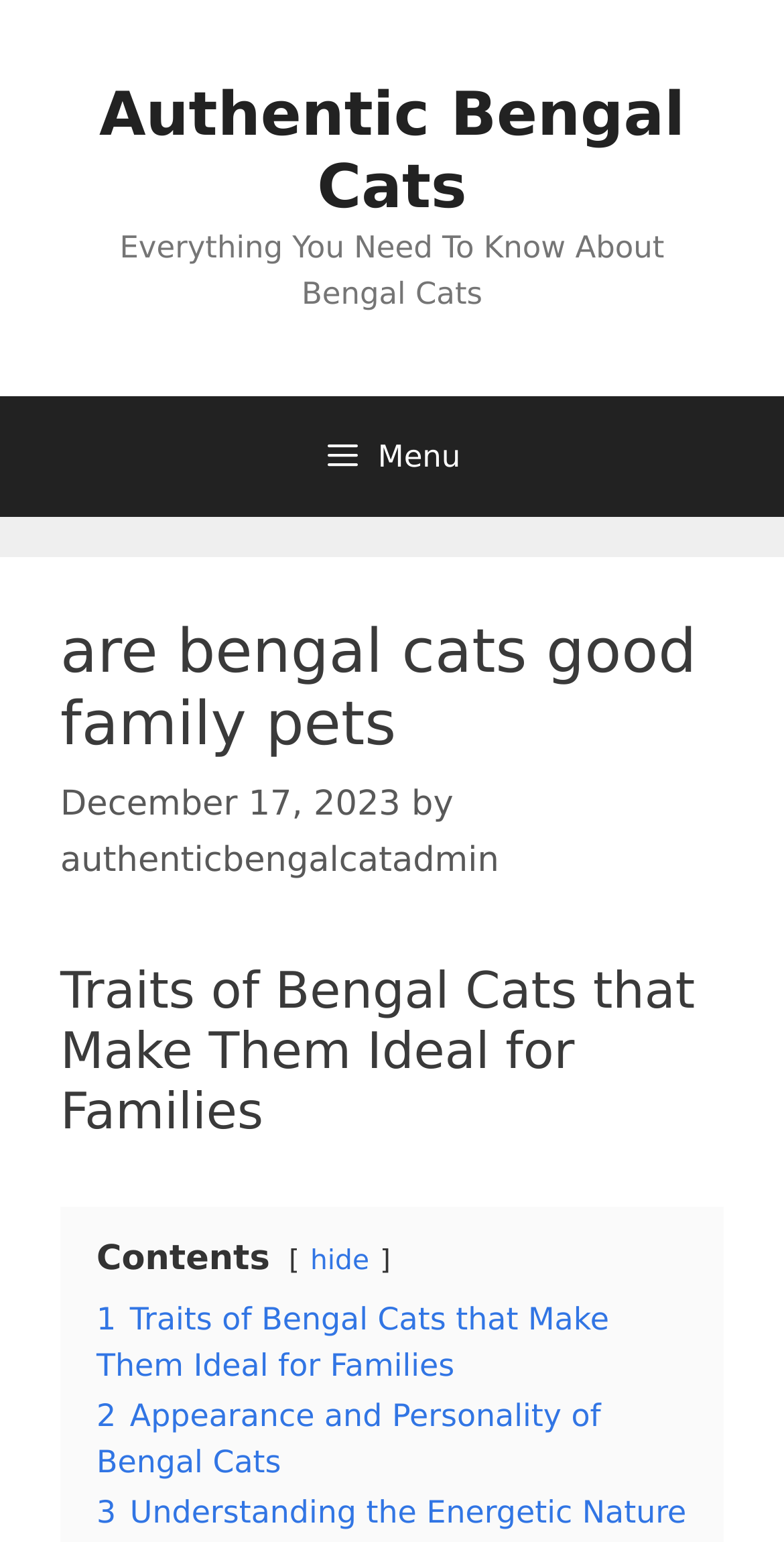What is the name of the website?
Use the screenshot to answer the question with a single word or phrase.

Authentic Bengal Cats